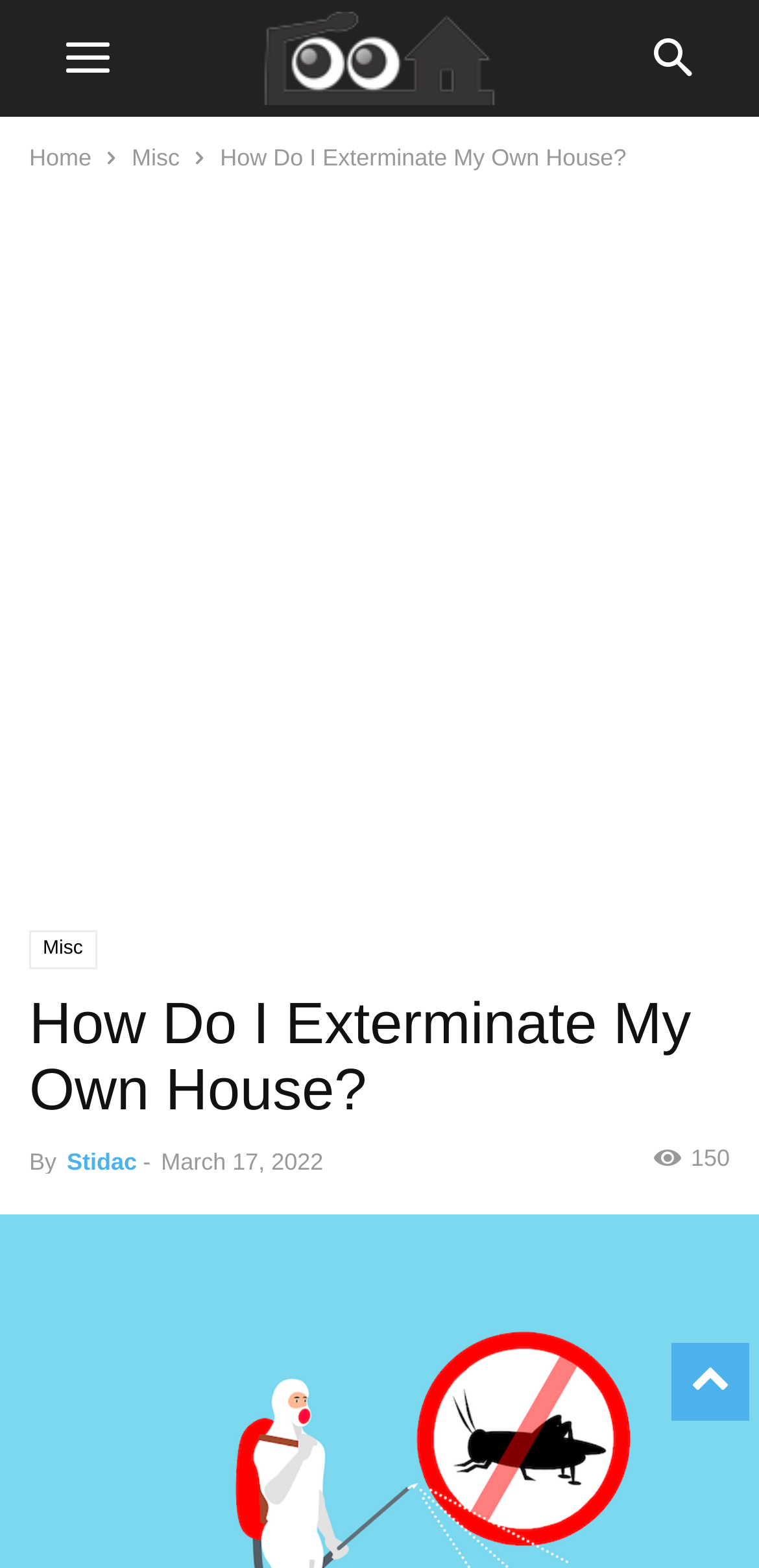Using the description: "Home", identify the bounding box of the corresponding UI element in the screenshot.

[0.038, 0.092, 0.121, 0.109]